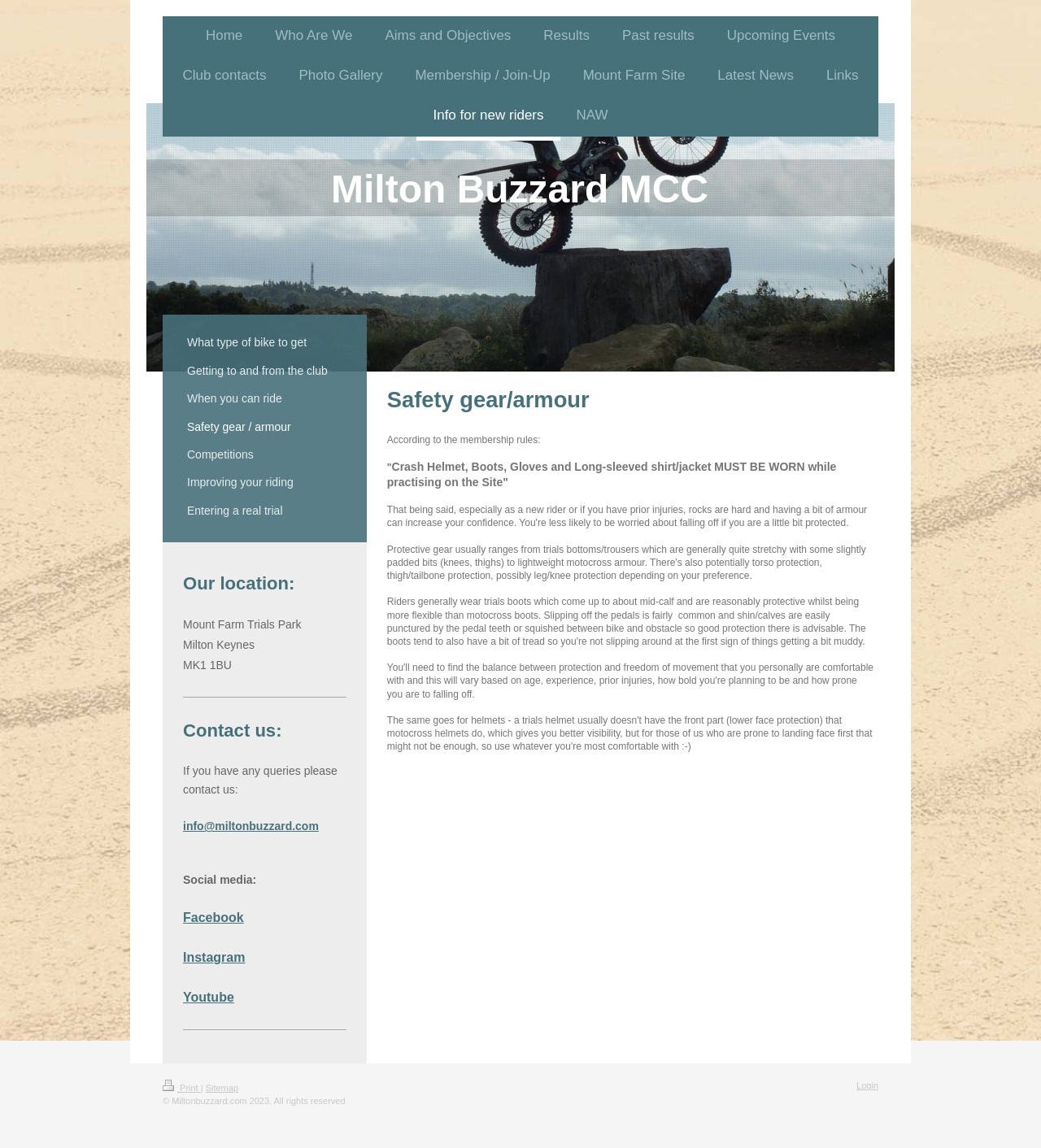Predict the bounding box of the UI element based on the description: "Upcoming Events". The coordinates should be four float numbers between 0 and 1, formatted as [left, top, right, bottom].

[0.683, 0.014, 0.818, 0.053]